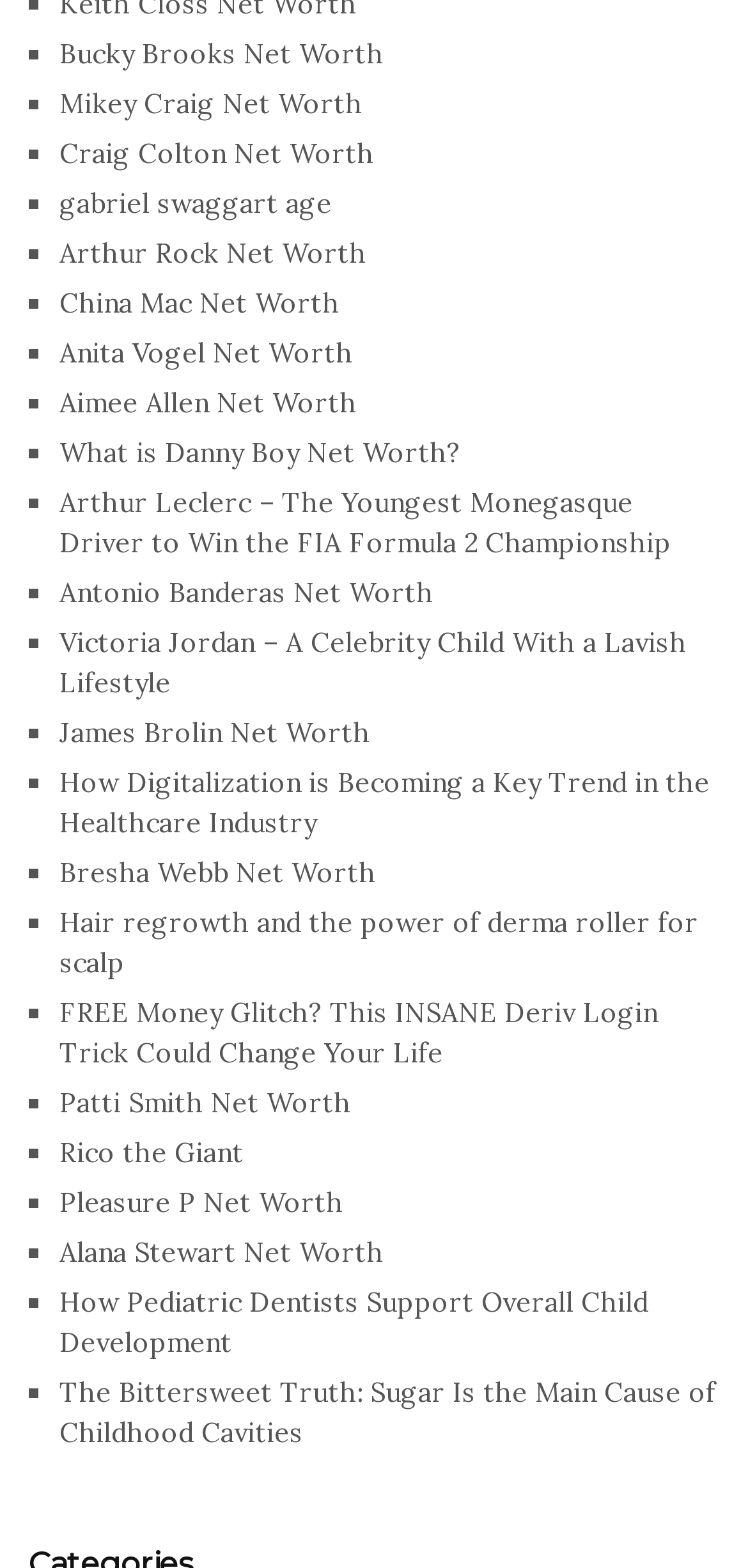Provide a one-word or brief phrase answer to the question:
What is the common theme among the listed links?

Net Worth